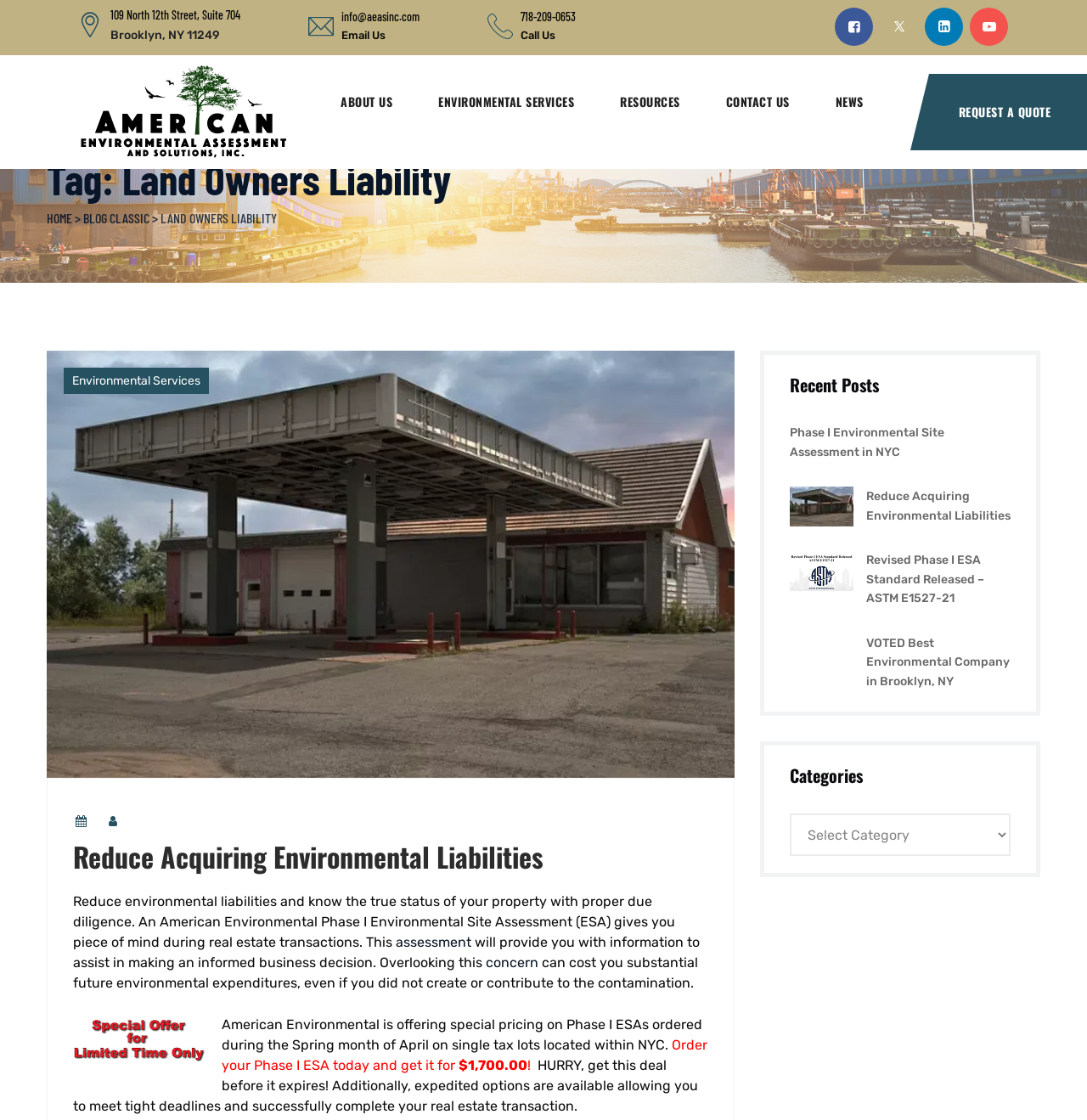Identify the bounding box coordinates of the region that should be clicked to execute the following instruction: "View Photo Gallery".

None